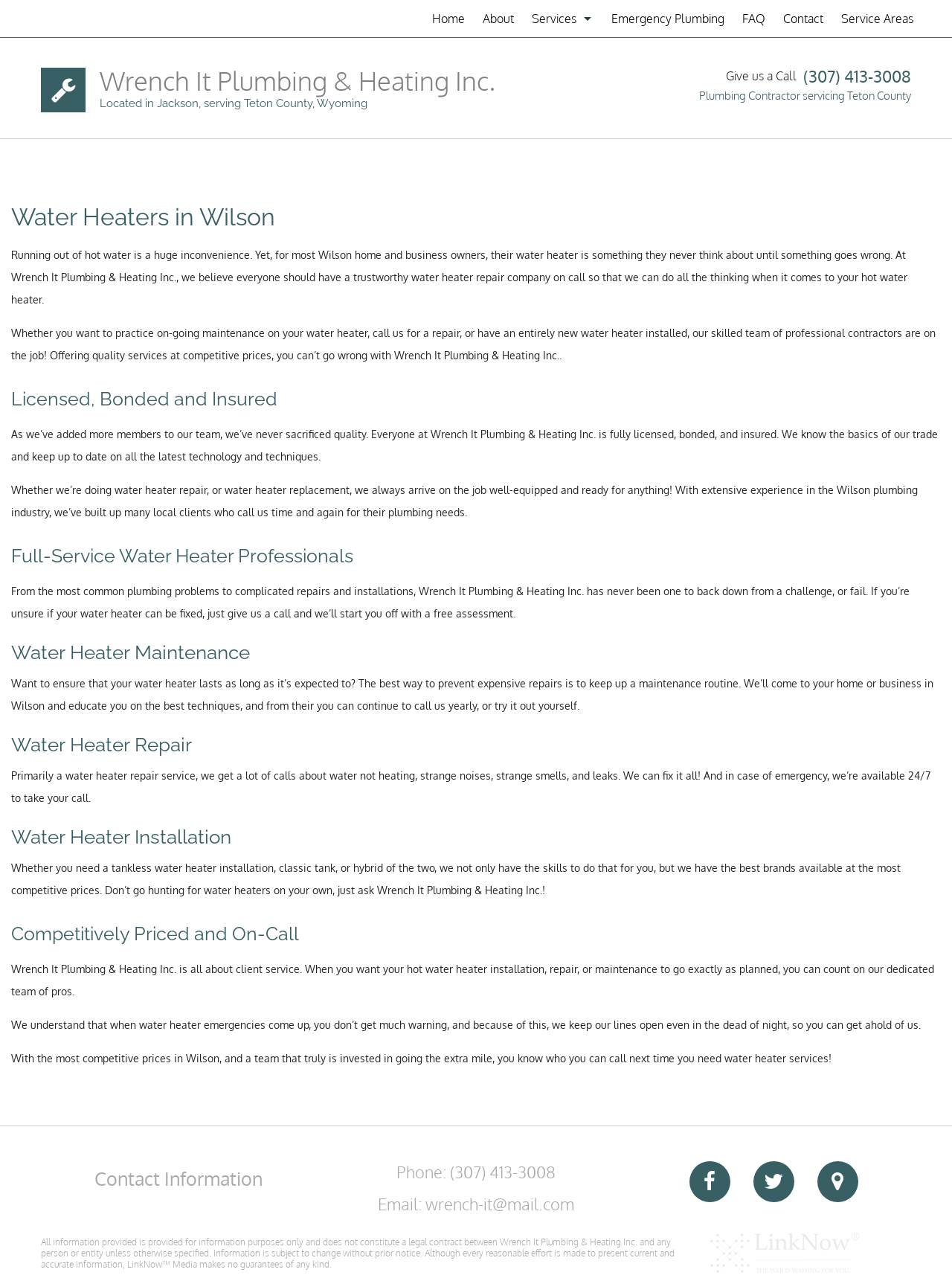Is Wrench It Plumbing & Heating Inc. available for emergency calls?
Give a comprehensive and detailed explanation for the question.

I found the answer by reading the text on the webpage, which states that Wrench It Plumbing & Heating Inc. is available 24/7 for emergency calls.